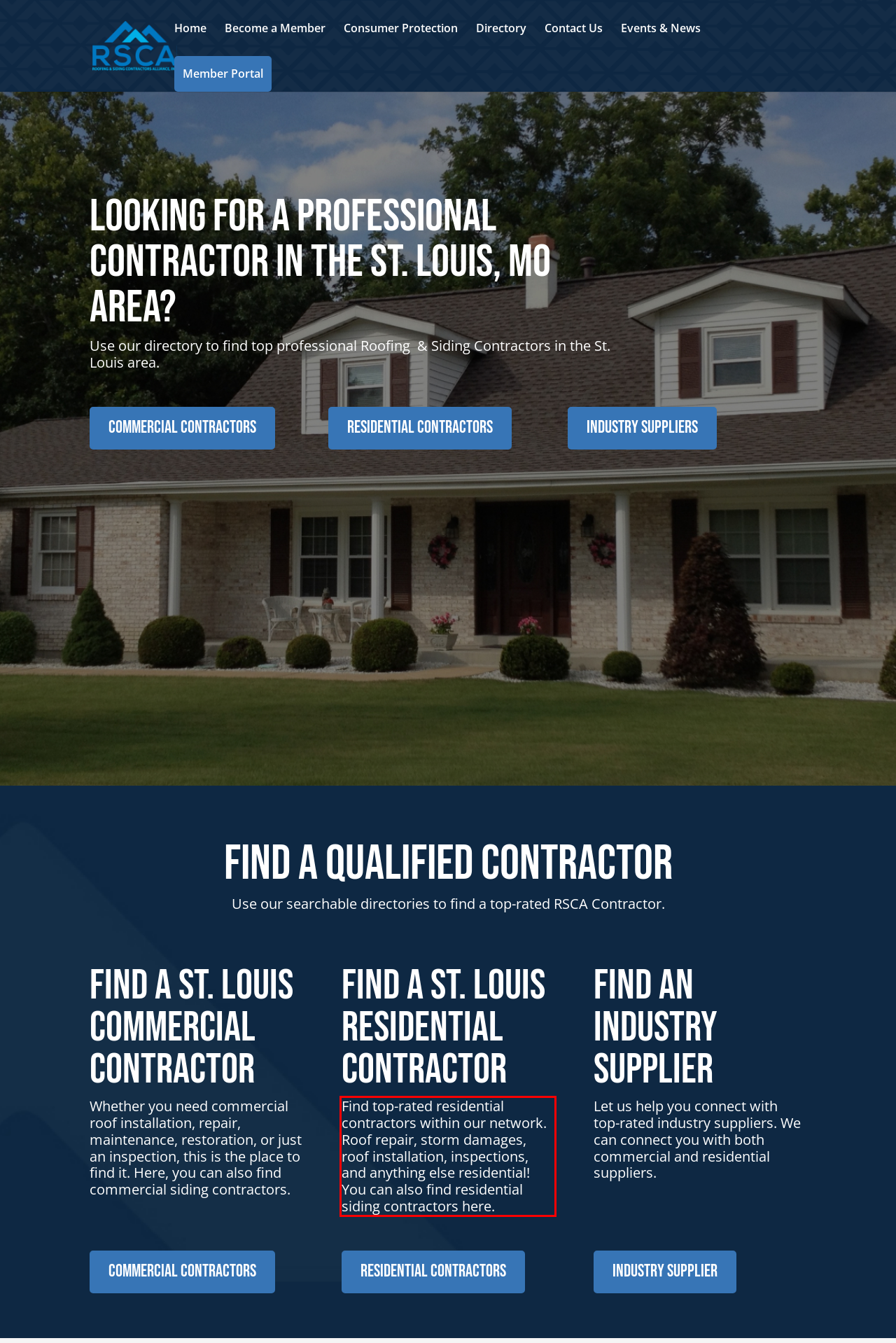You have a screenshot of a webpage where a UI element is enclosed in a red rectangle. Perform OCR to capture the text inside this red rectangle.

Find top-rated residential contractors within our network. Roof repair, storm damages, roof installation, inspections, and anything else residential! You can also find residential siding contractors here.